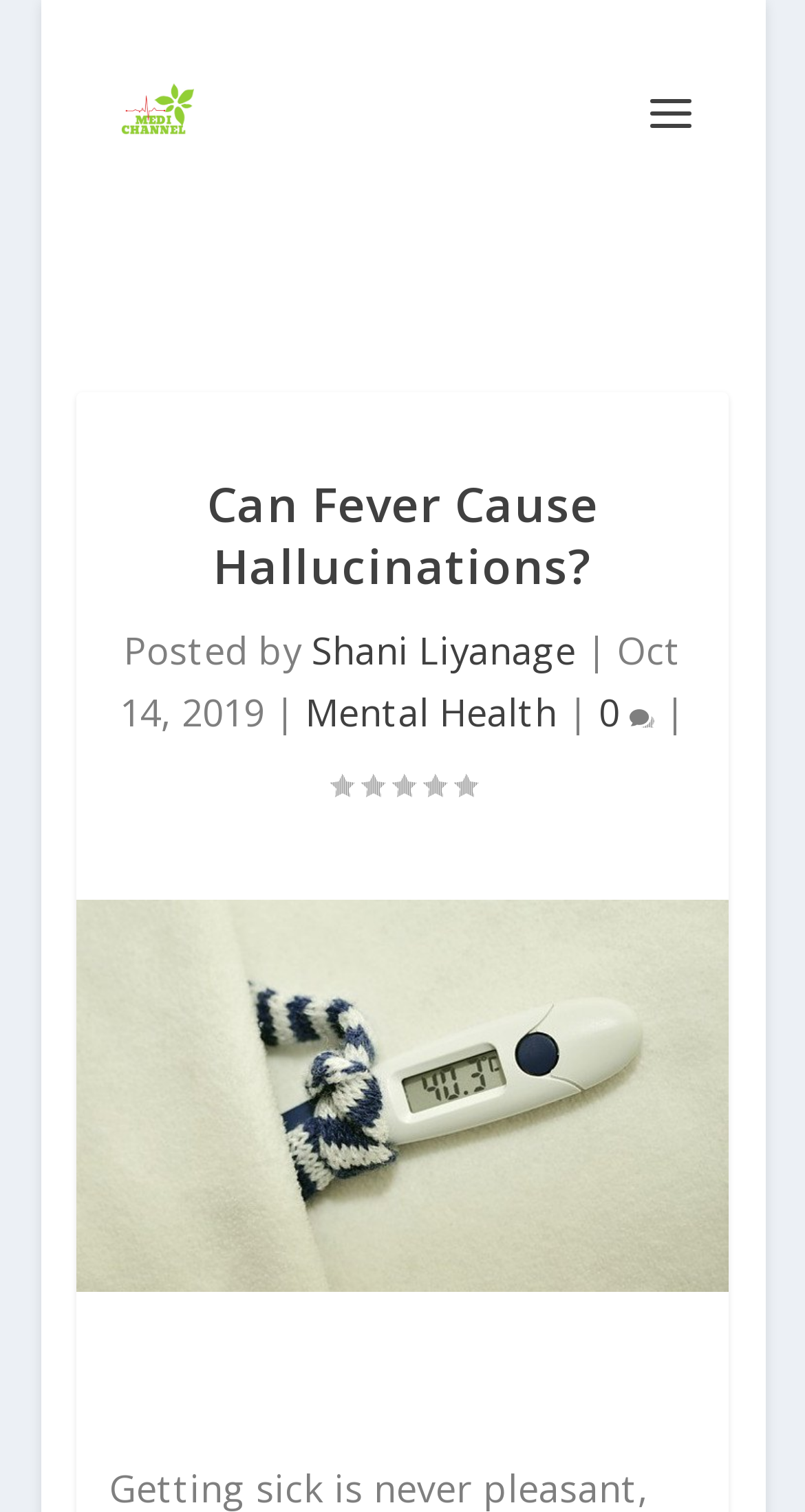Answer the question below using just one word or a short phrase: 
Who is the author of this article?

Shani Liyanage